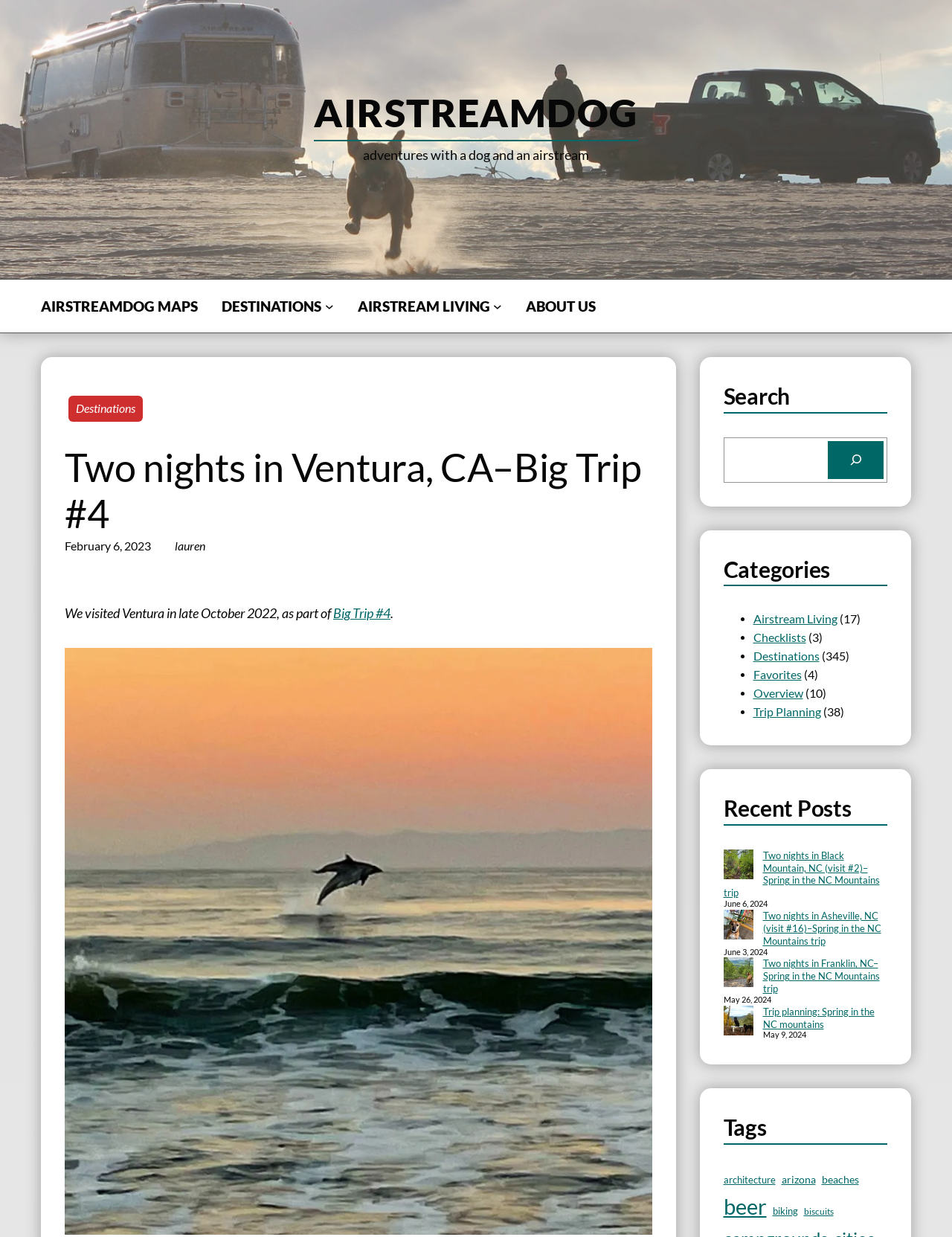Determine the bounding box coordinates of the clickable region to carry out the instruction: "Click on the 'Trip planning: Spring in the NC mountains' link".

[0.801, 0.813, 0.918, 0.833]